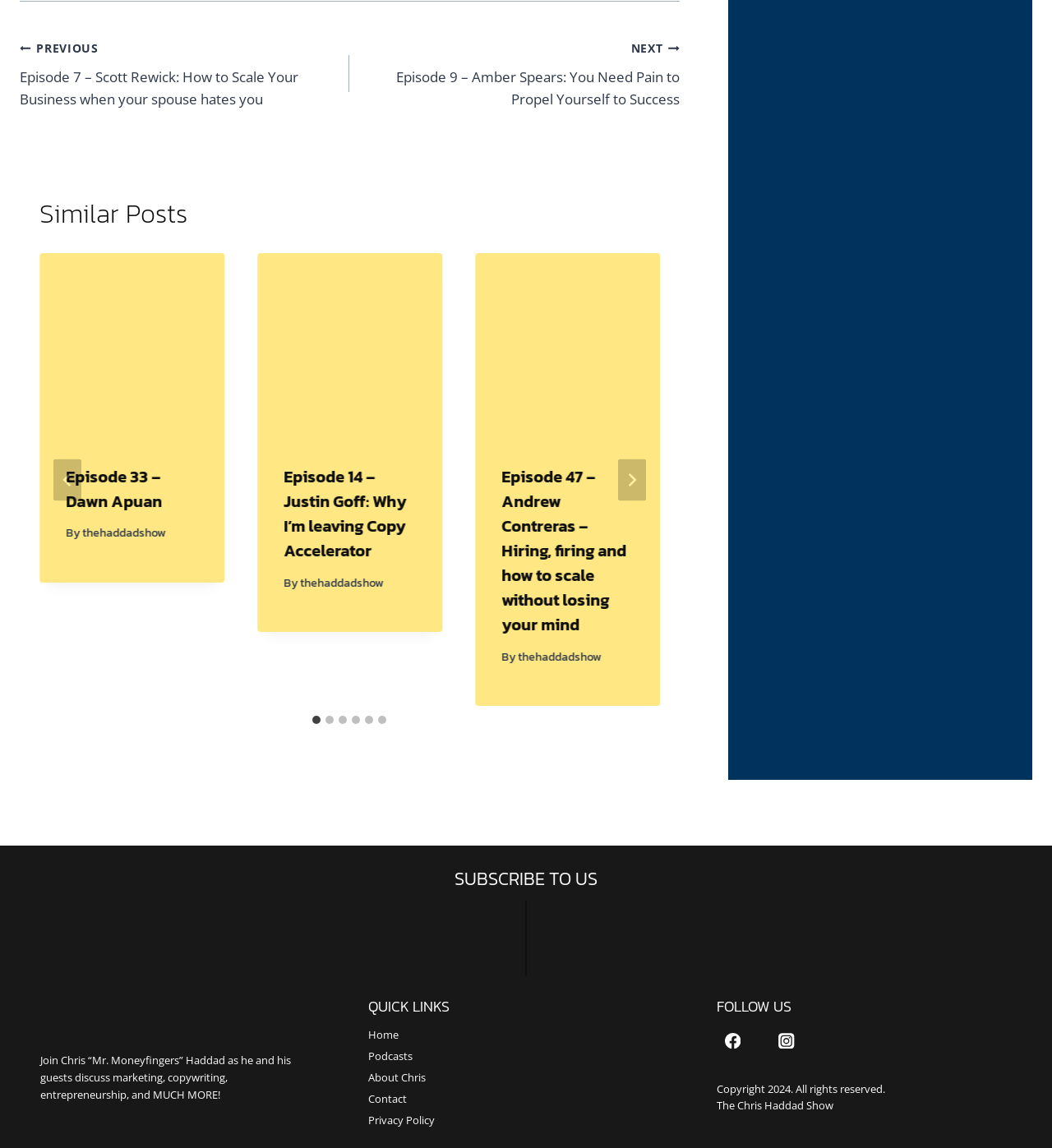Please specify the bounding box coordinates of the region to click in order to perform the following instruction: "Get a free quote".

None